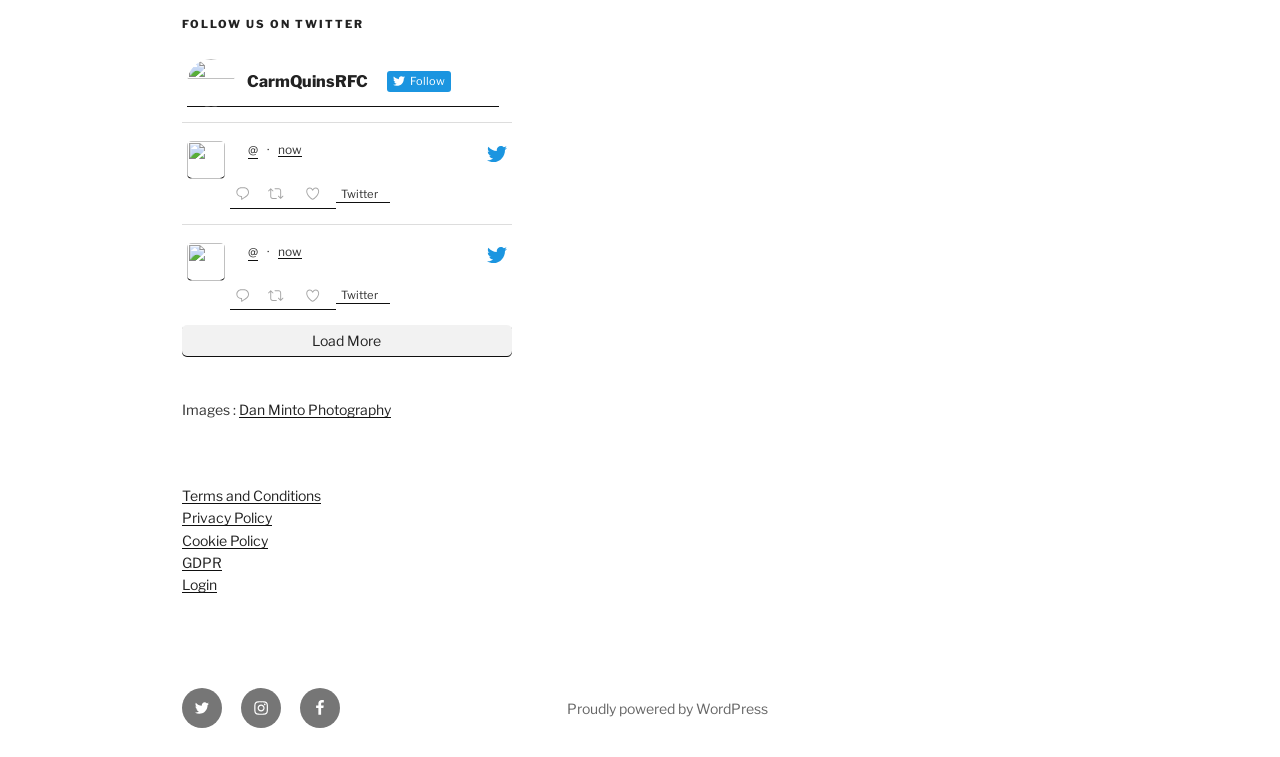Please identify the bounding box coordinates of the element I should click to complete this instruction: 'Visit Twitter'. The coordinates should be given as four float numbers between 0 and 1, like this: [left, top, right, bottom].

[0.142, 0.909, 0.173, 0.961]